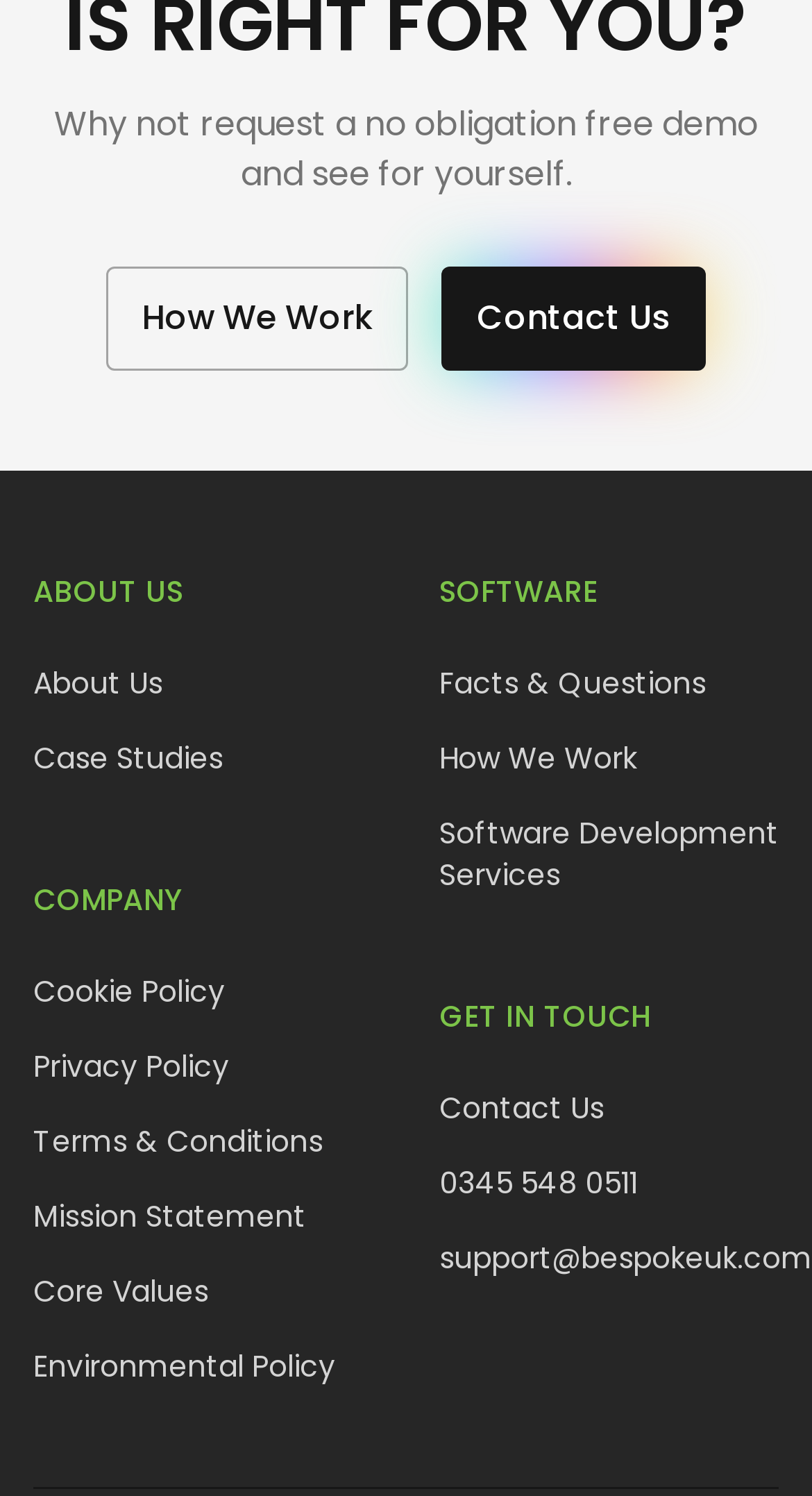Determine the bounding box coordinates for the UI element with the following description: "YouTube". The coordinates should be four float numbers between 0 and 1, represented as [left, top, right, bottom].

[0.654, 0.699, 0.715, 0.742]